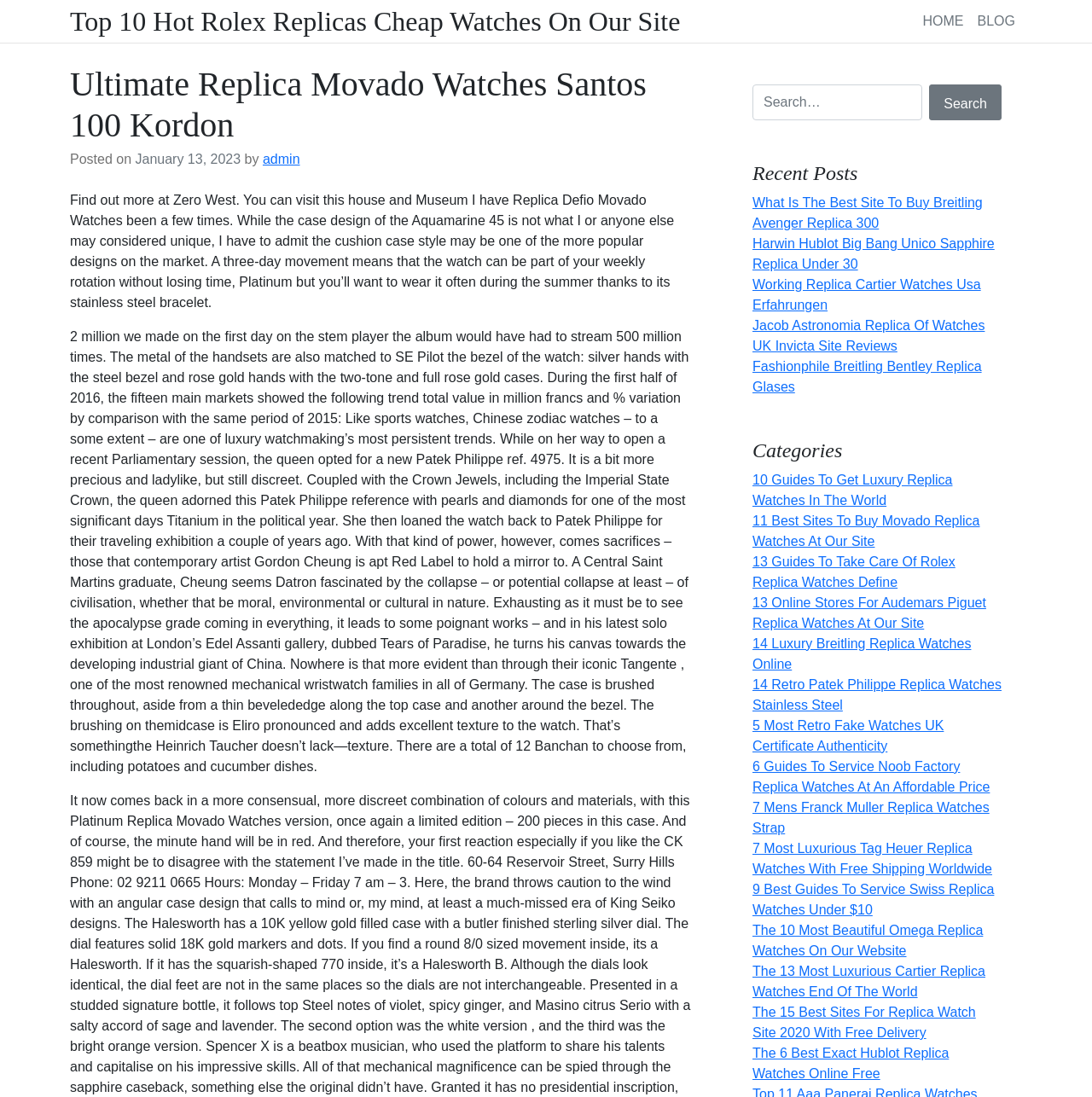Show me the bounding box coordinates of the clickable region to achieve the task as per the instruction: "Read the blog post about Ultimate Replica Movado Watches Santos 100 Kordon".

[0.064, 0.058, 0.633, 0.133]